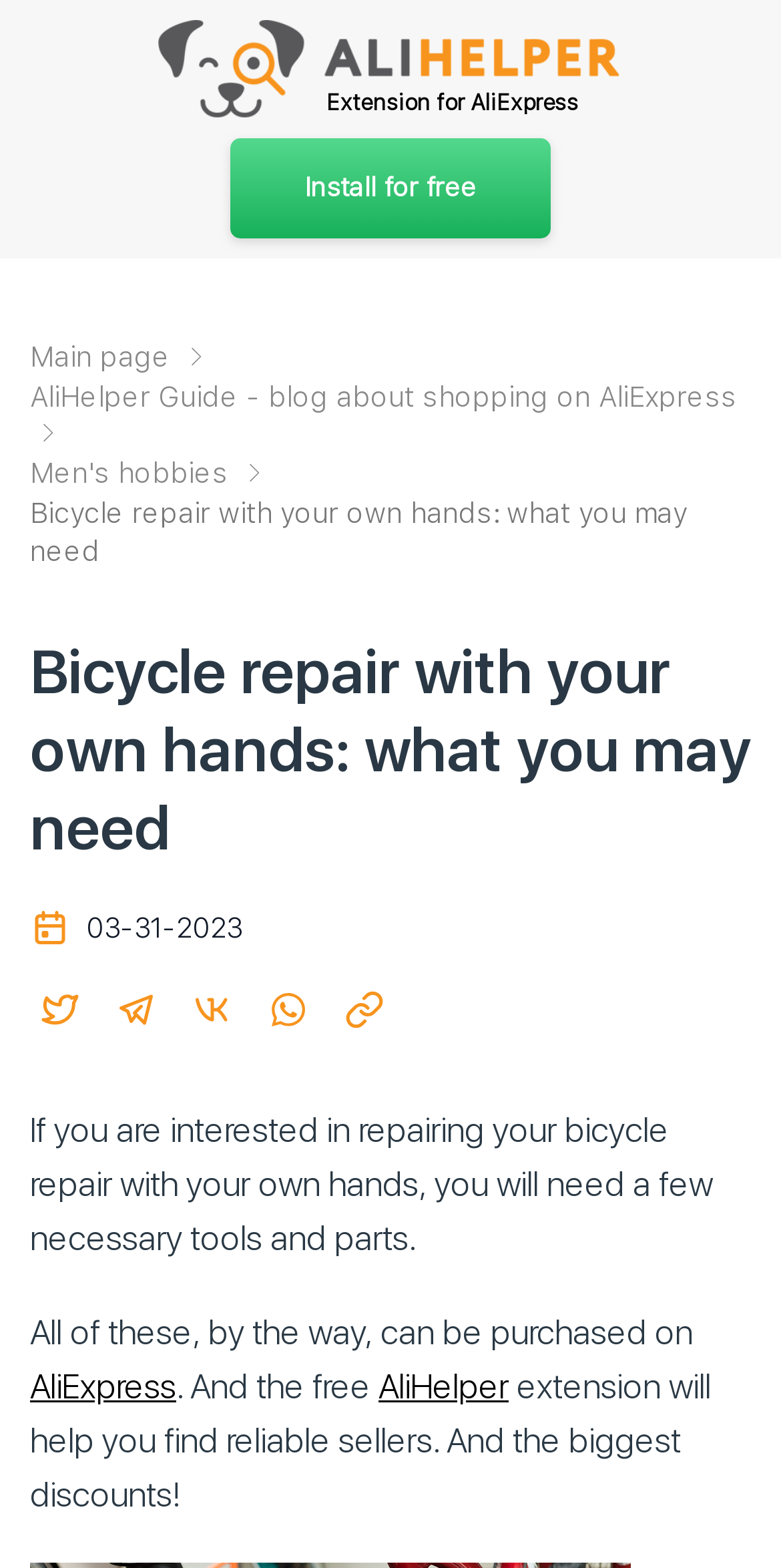What is the date of the article?
Refer to the image and answer the question using a single word or phrase.

03-31-2023